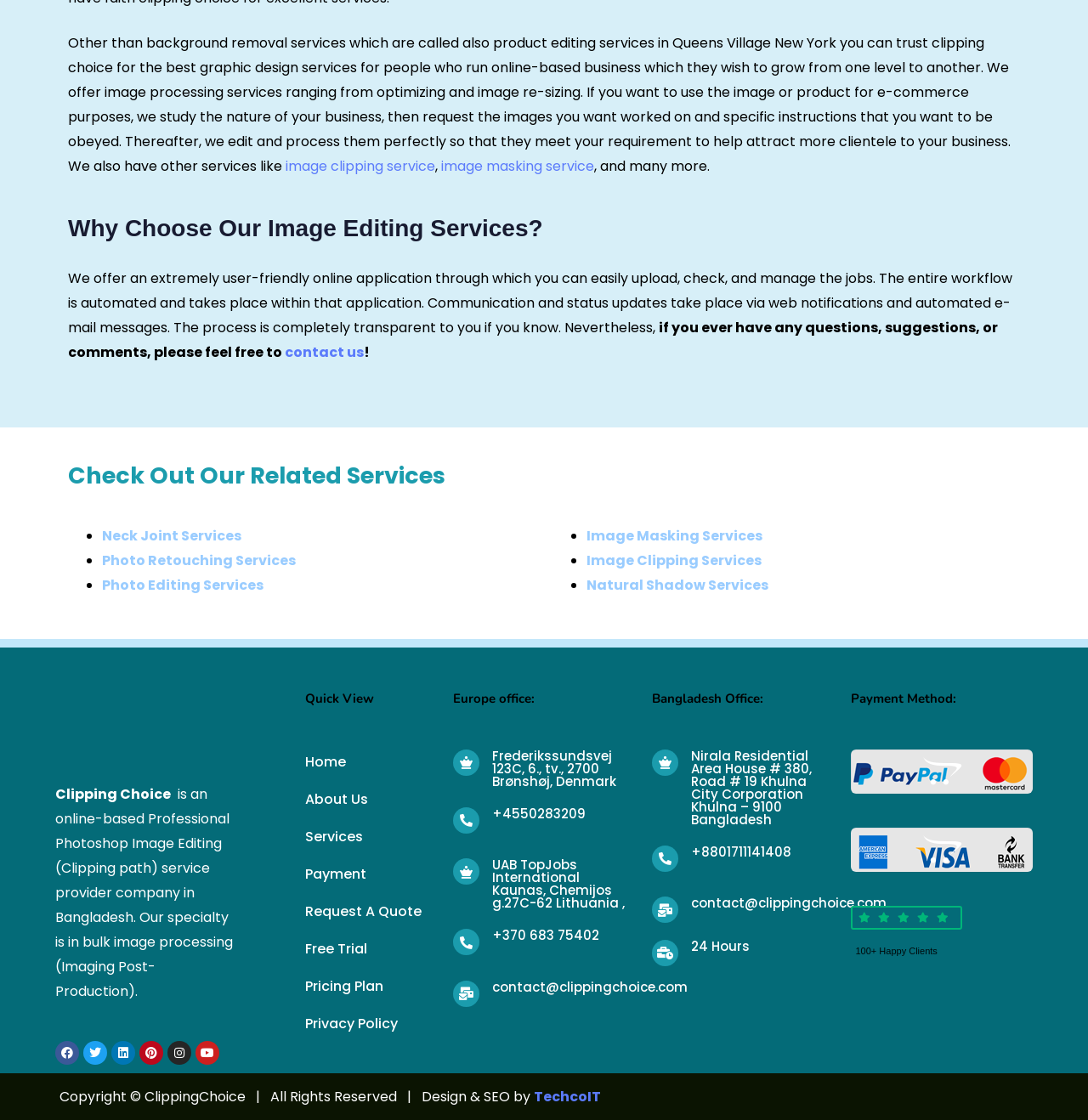Kindly determine the bounding box coordinates of the area that needs to be clicked to fulfill this instruction: "Go to the 'Home' page".

[0.28, 0.669, 0.401, 0.691]